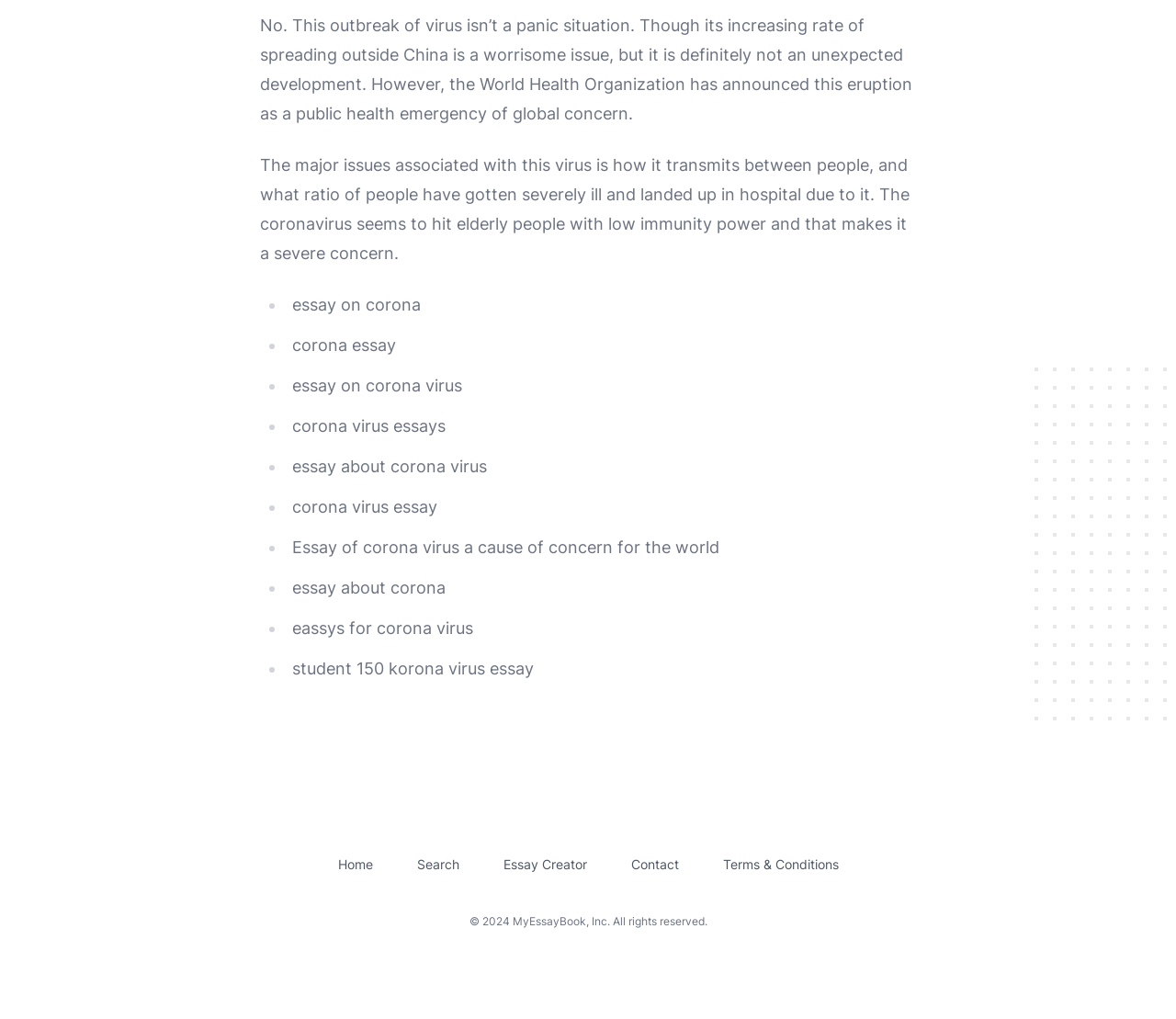Find the bounding box of the UI element described as: "Terms & Conditions". The bounding box coordinates should be given as four float values between 0 and 1, i.e., [left, top, right, bottom].

[0.614, 0.84, 0.713, 0.856]